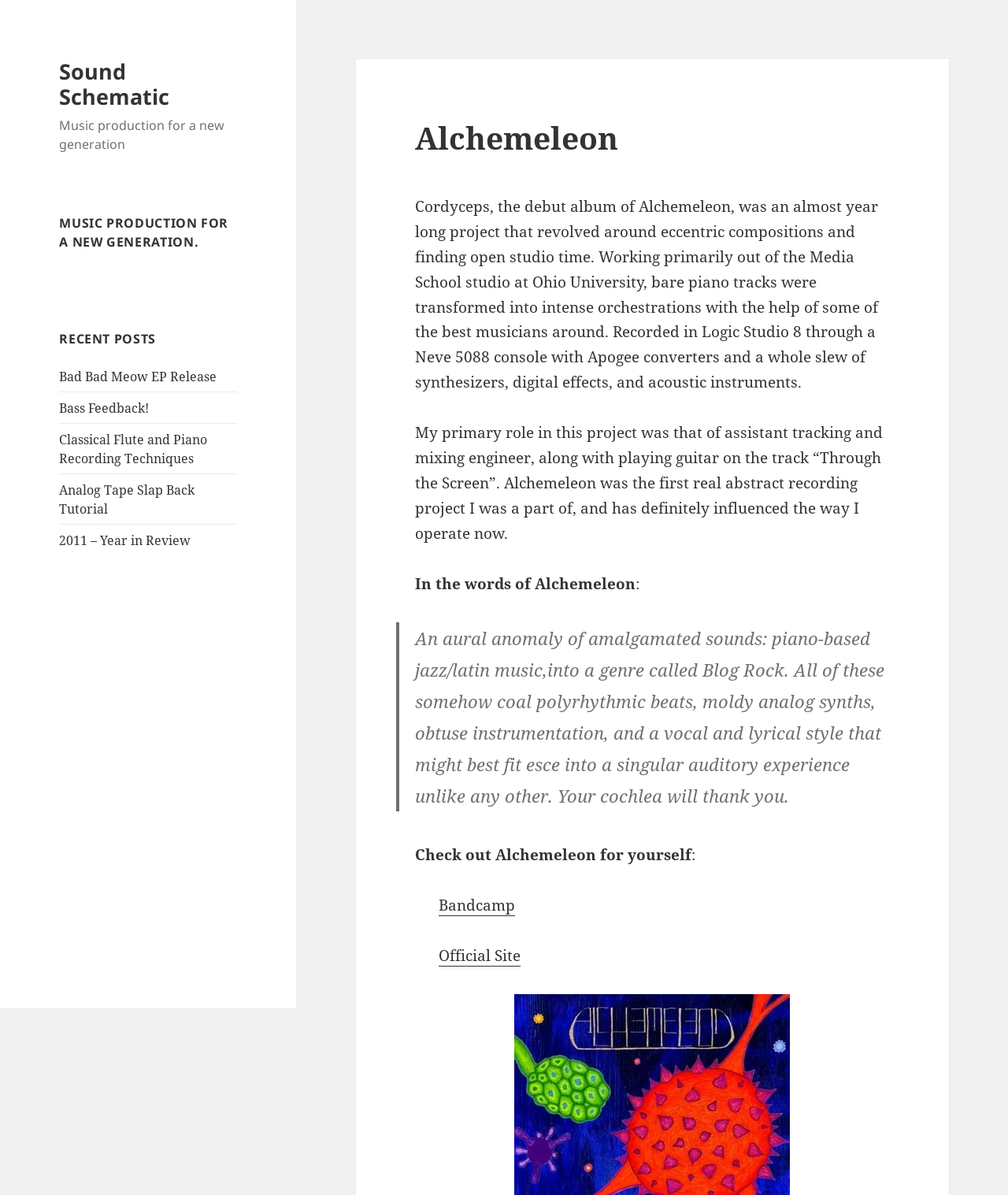What is the genre of music described?
Using the picture, provide a one-word or short phrase answer.

Blog Rock